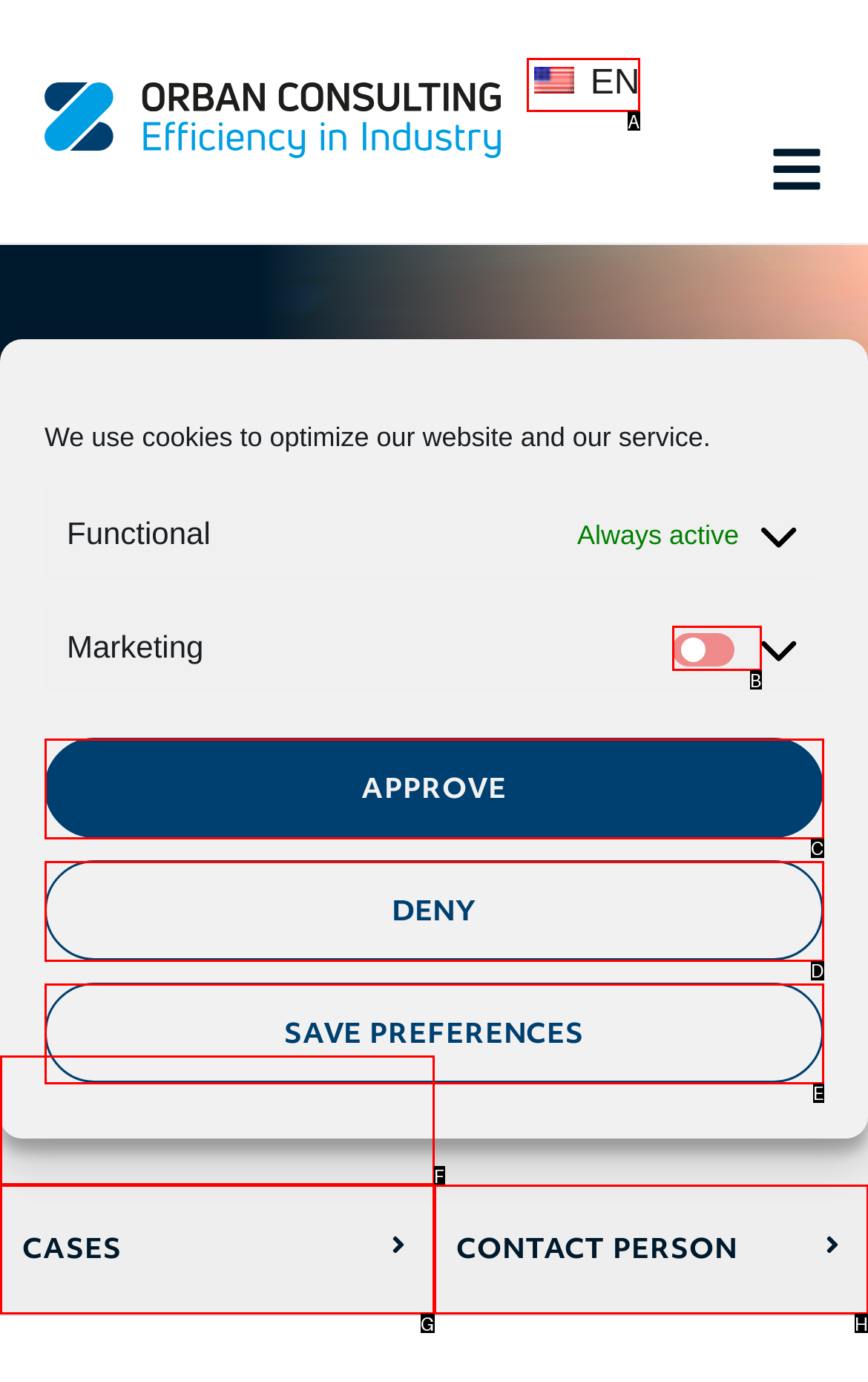Tell me the correct option to click for this task: Click the language selection link
Write down the option's letter from the given choices.

A